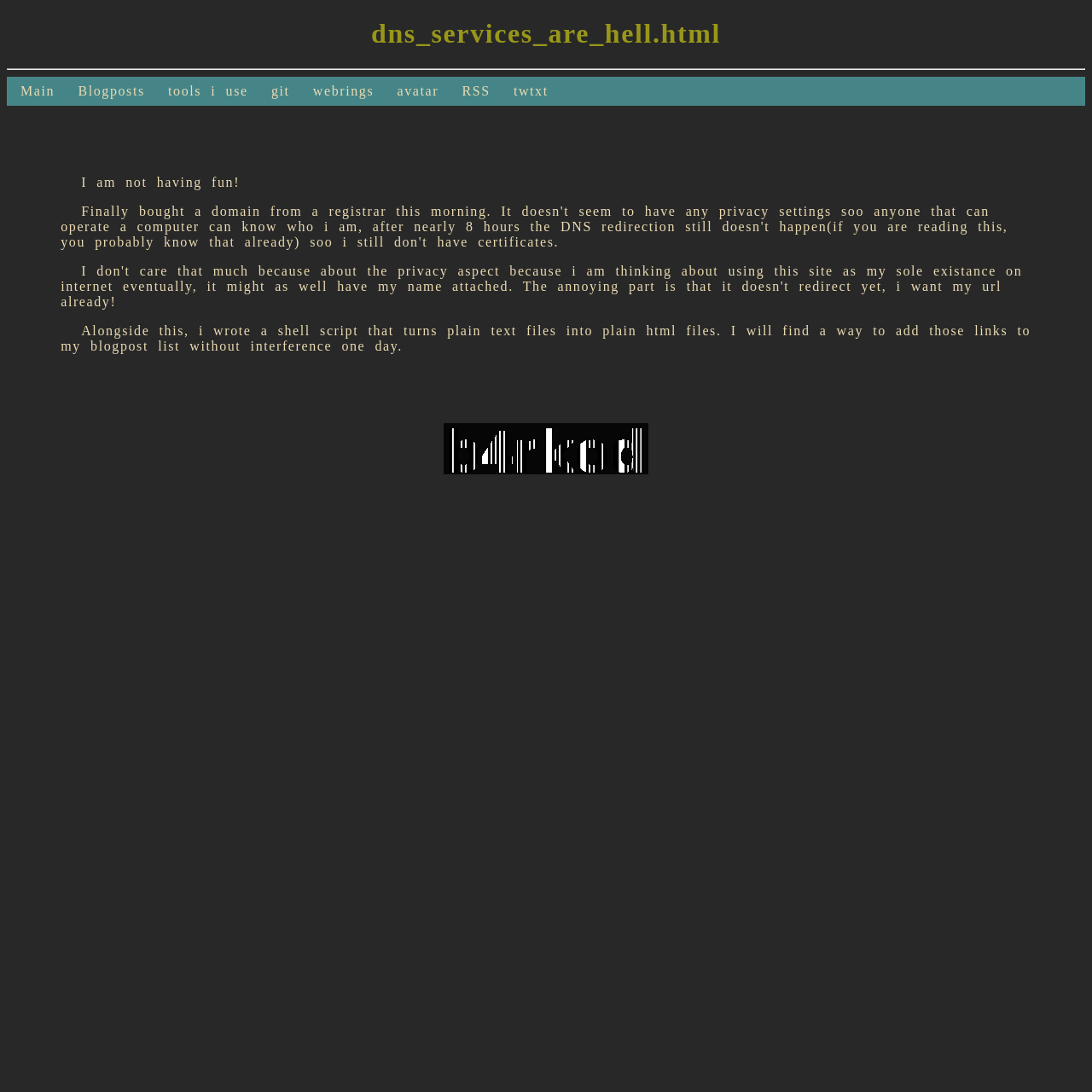Determine the bounding box coordinates of the element that should be clicked to execute the following command: "visit git page".

[0.242, 0.07, 0.272, 0.096]